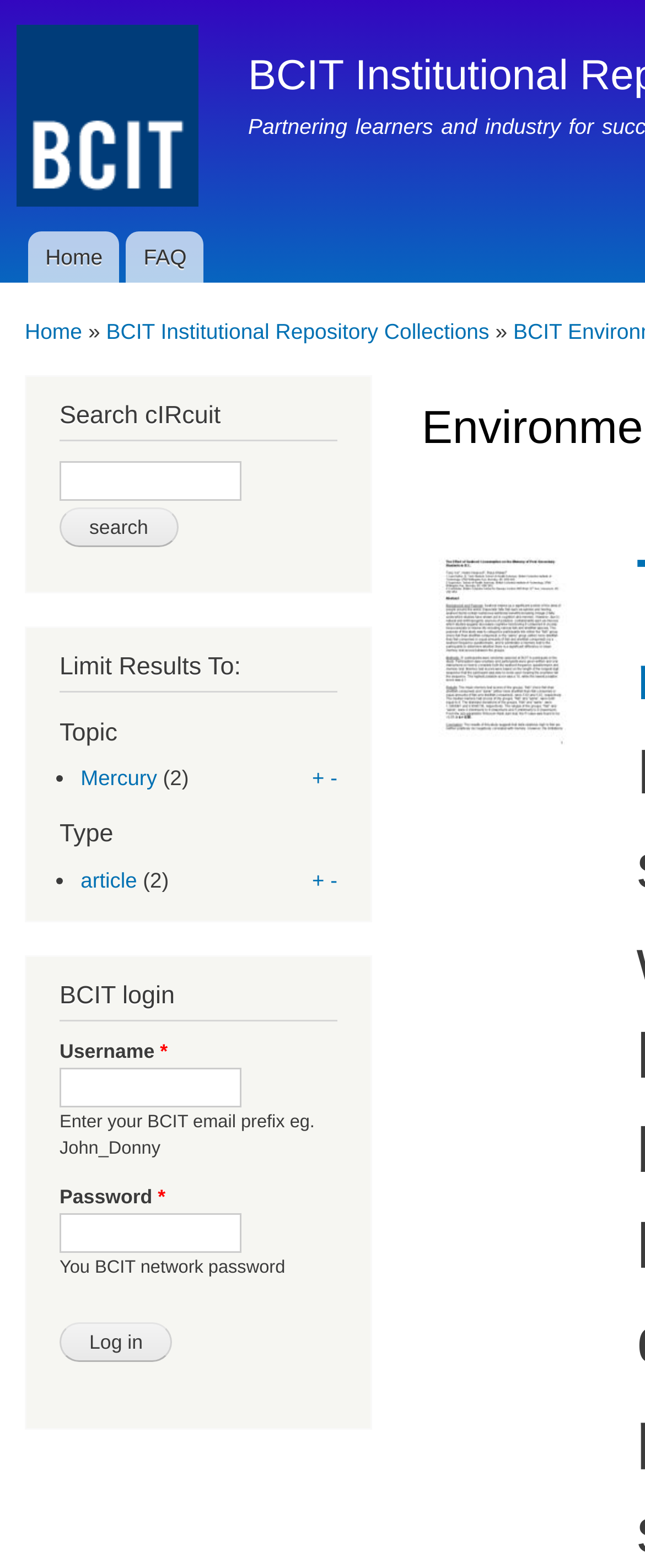Specify the bounding box coordinates for the region that must be clicked to perform the given instruction: "Select the 'Mercury' topic".

[0.125, 0.489, 0.243, 0.504]